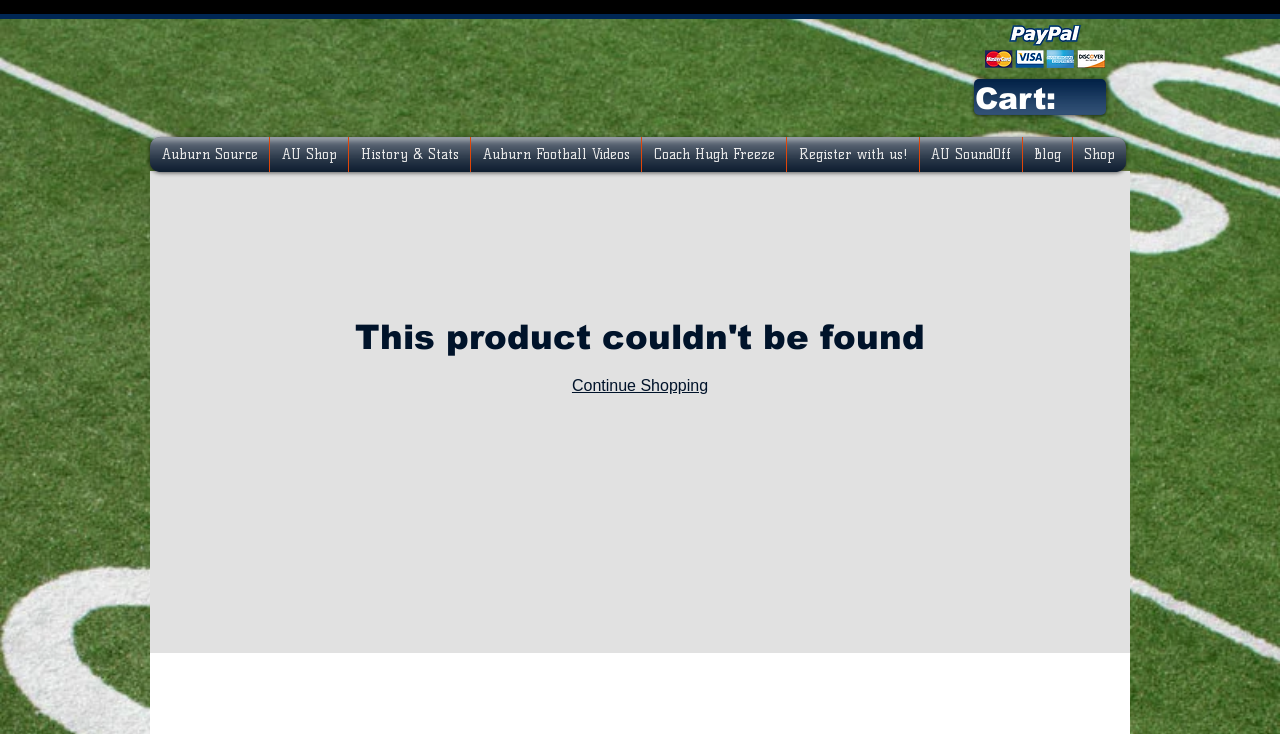What is the text next to the cart icon?
Please answer the question with a detailed response using the information from the screenshot.

The text next to the cart icon is 'Cart:', which can be found at the top right corner of the webpage, as indicated by the bounding box coordinates [0.762, 0.111, 0.825, 0.156] and the StaticText 'Cart:'.